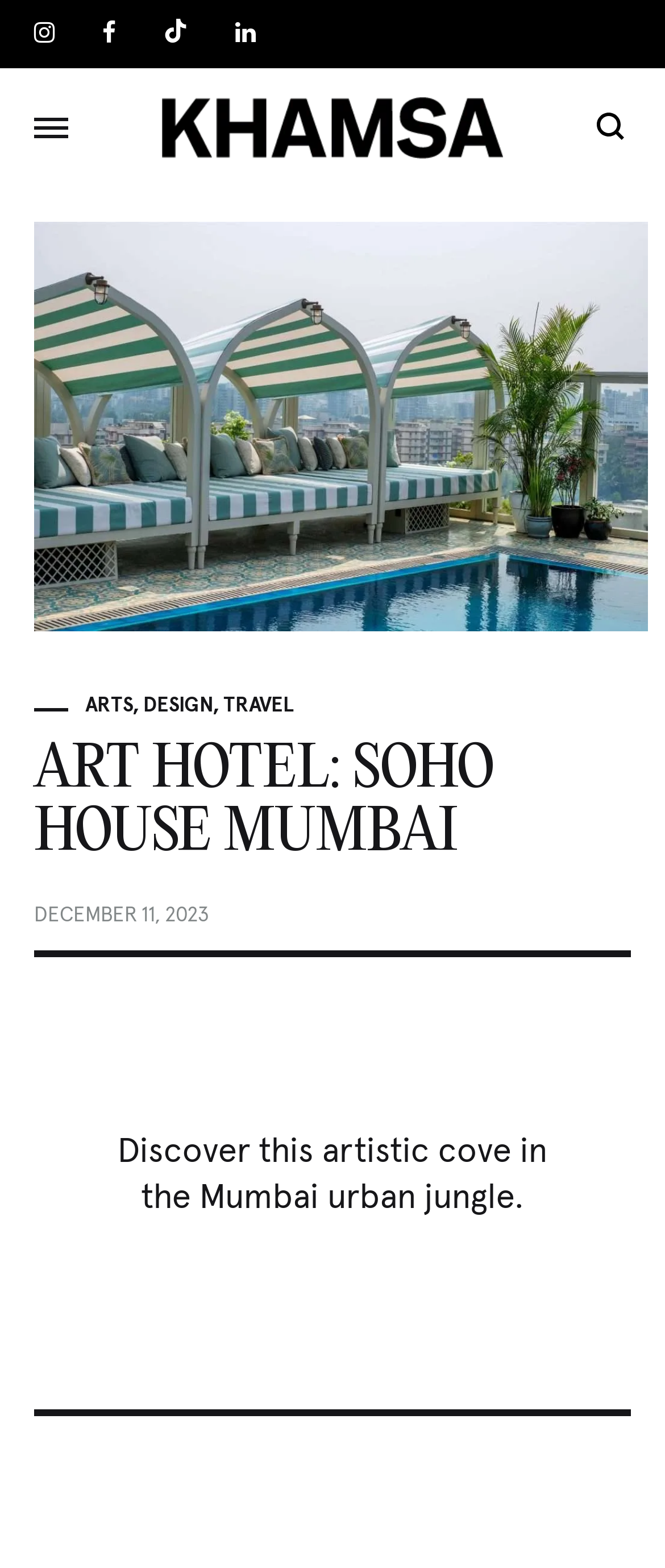Based on the image, please elaborate on the answer to the following question:
What is the name of the hotel?

I found the name of the hotel by looking at the image with the text 'Soho House Mumbai' on it, which is located below the social media links.